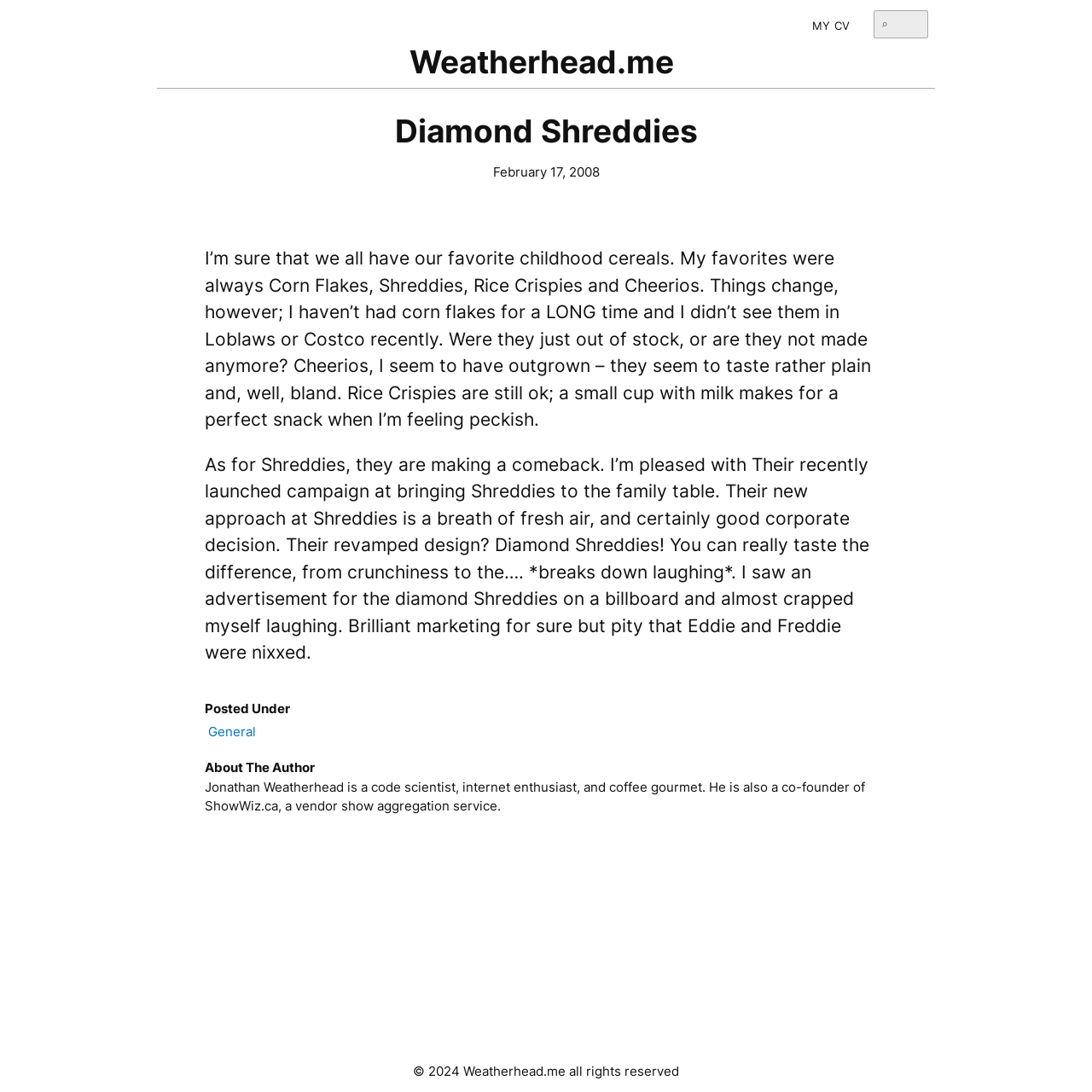Kindly respond to the following question with a single word or a brief phrase: 
What is the category of the article?

General